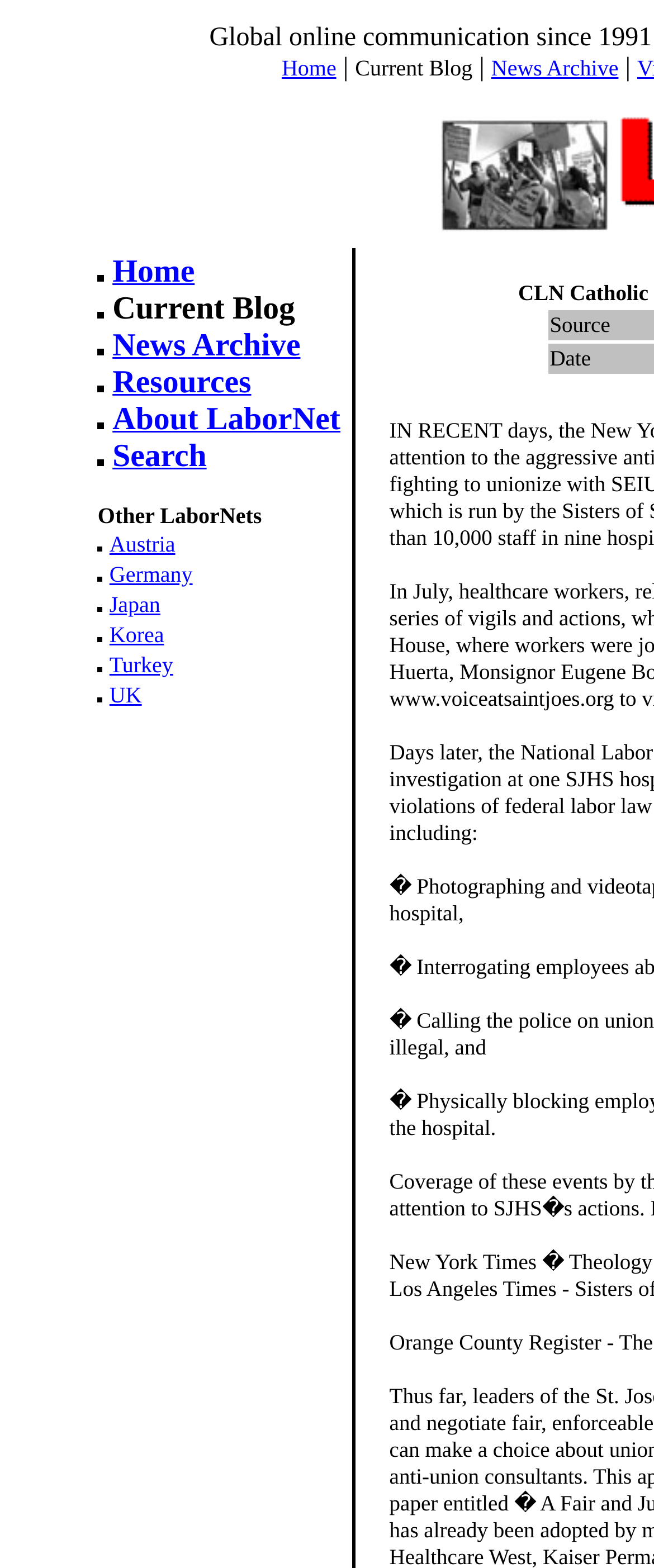Can you identify the bounding box coordinates of the clickable region needed to carry out this instruction: 'go to home page'? The coordinates should be four float numbers within the range of 0 to 1, stated as [left, top, right, bottom].

[0.431, 0.034, 0.514, 0.052]